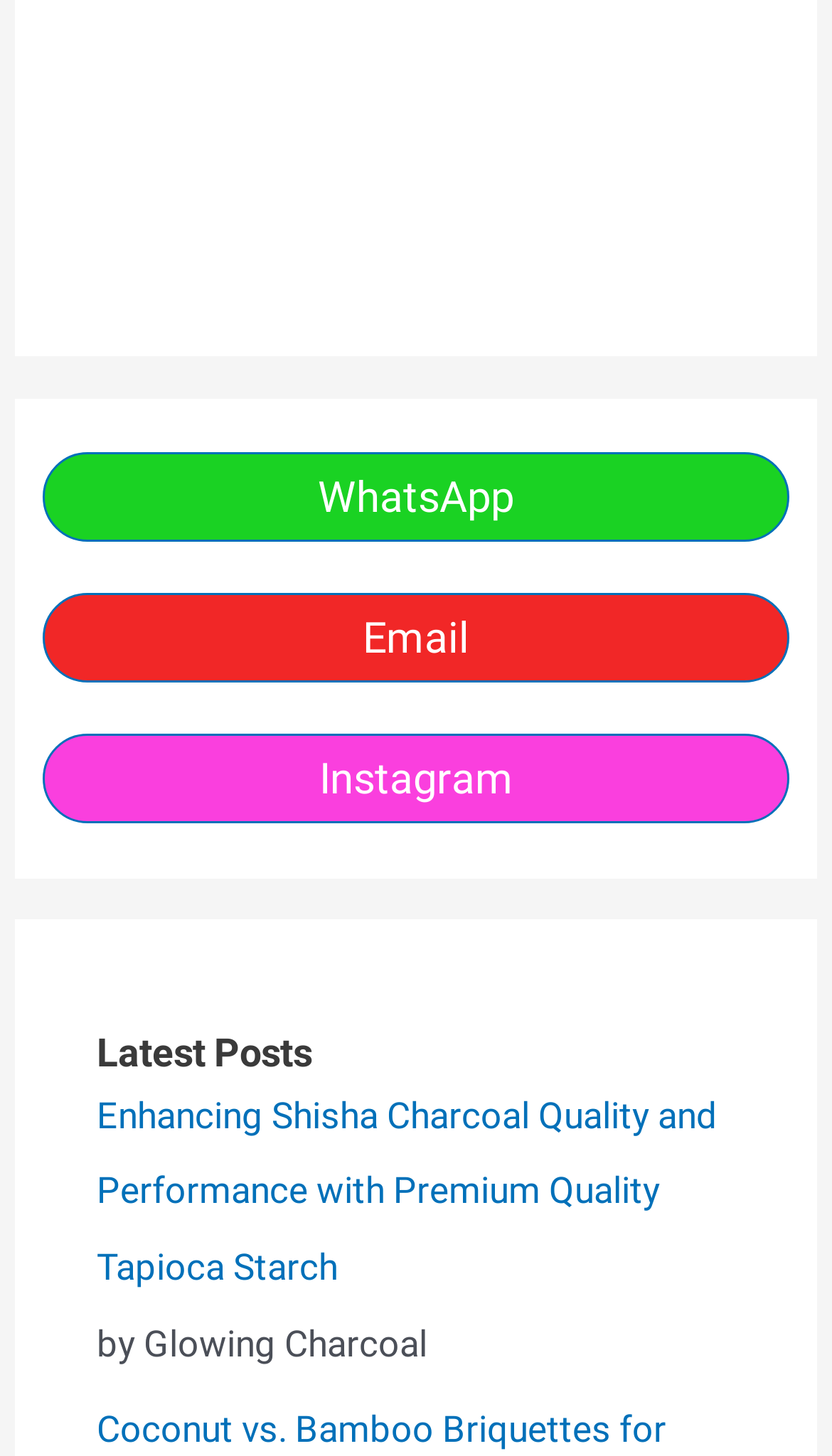Given the element description Instagram, specify the bounding box coordinates of the corresponding UI element in the format (top-left x, top-left y, bottom-right x, bottom-right y). All values must be between 0 and 1.

[0.05, 0.504, 0.95, 0.566]